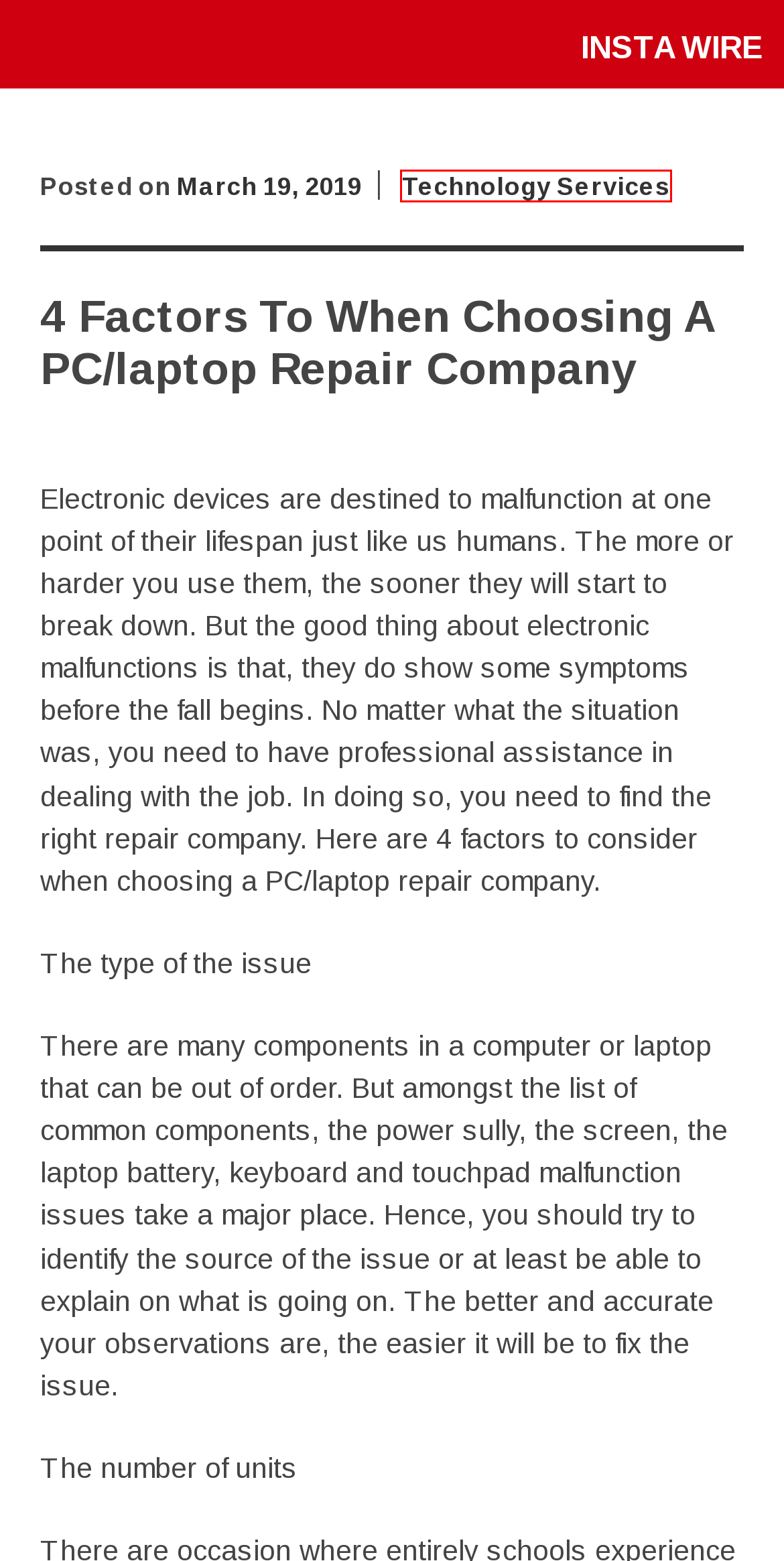You are given a screenshot of a webpage with a red rectangle bounding box around a UI element. Select the webpage description that best matches the new webpage after clicking the element in the bounding box. Here are the candidates:
A. Technology Products | Insta Wire
B. 4 Factors To When Choosing A PC/laptop Repair Company | Insta Wire
C. Is Xiaomi Power Bank Is Better Than Local Power Bank? | Insta Wire
D. PBSAPOS | Point of sale
E. Technology Services | Insta Wire
F. Levit8 | Managed IT Services Provider & IT Support in Australia
G. Your Website Is The Best Marketing Asset You Have | Insta Wire
H. How To Organize A Great Boat Party? | Insta Wire

E